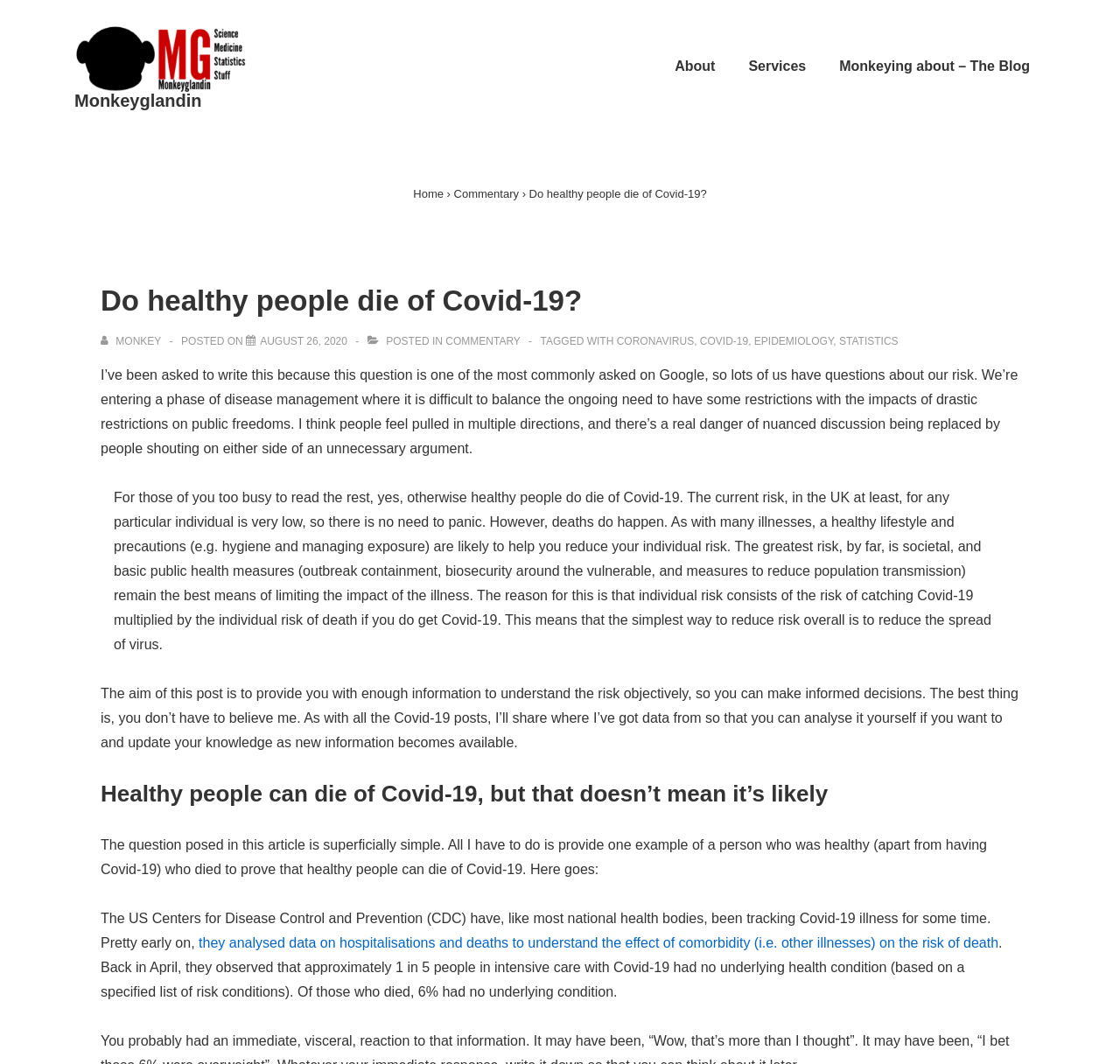Identify the bounding box coordinates of the specific part of the webpage to click to complete this instruction: "Go to About page".

[0.588, 0.043, 0.653, 0.082]